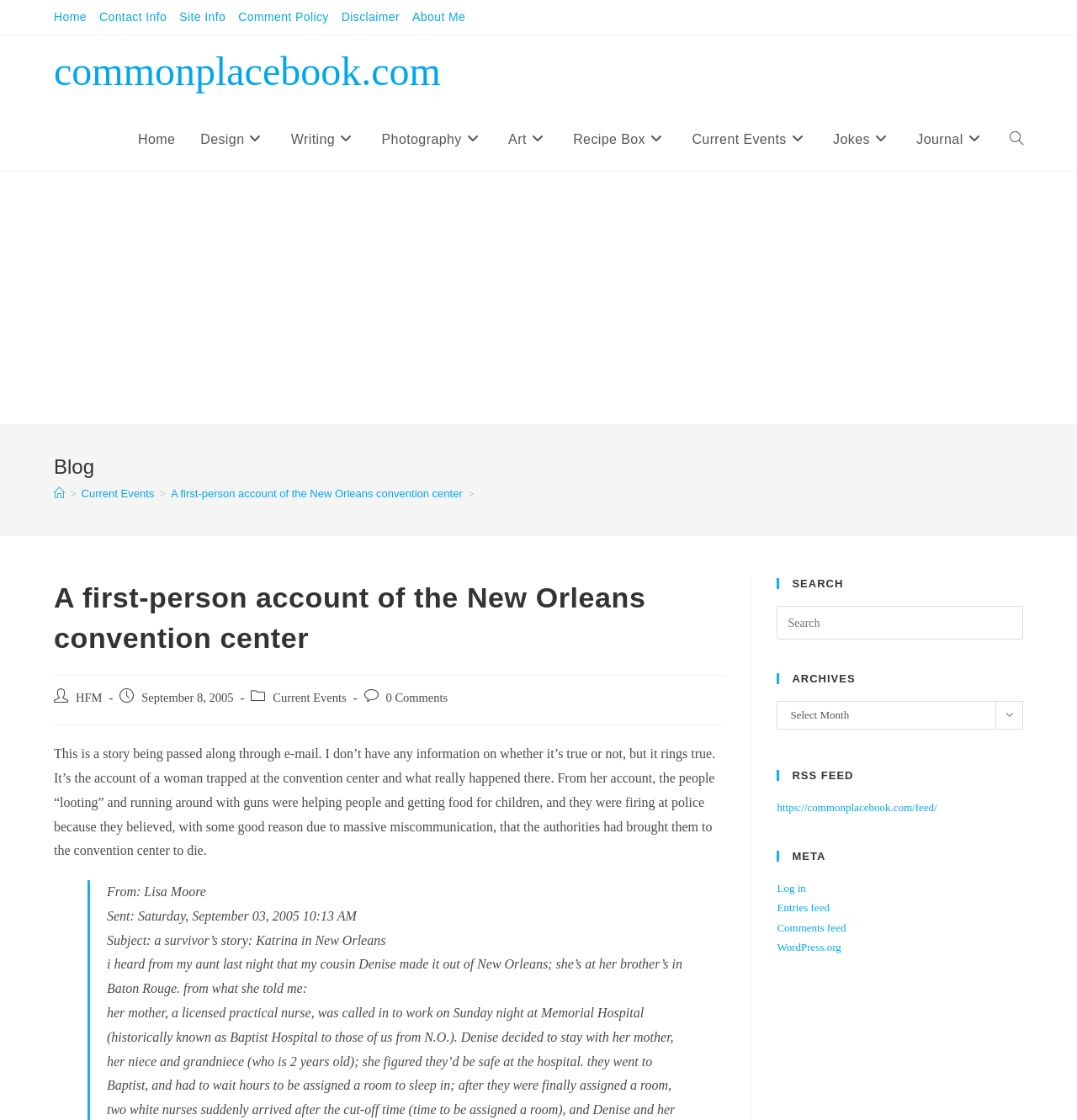Please determine the bounding box coordinates for the element that should be clicked to follow these instructions: "Click the 'Home' link".

[0.05, 0.006, 0.08, 0.025]